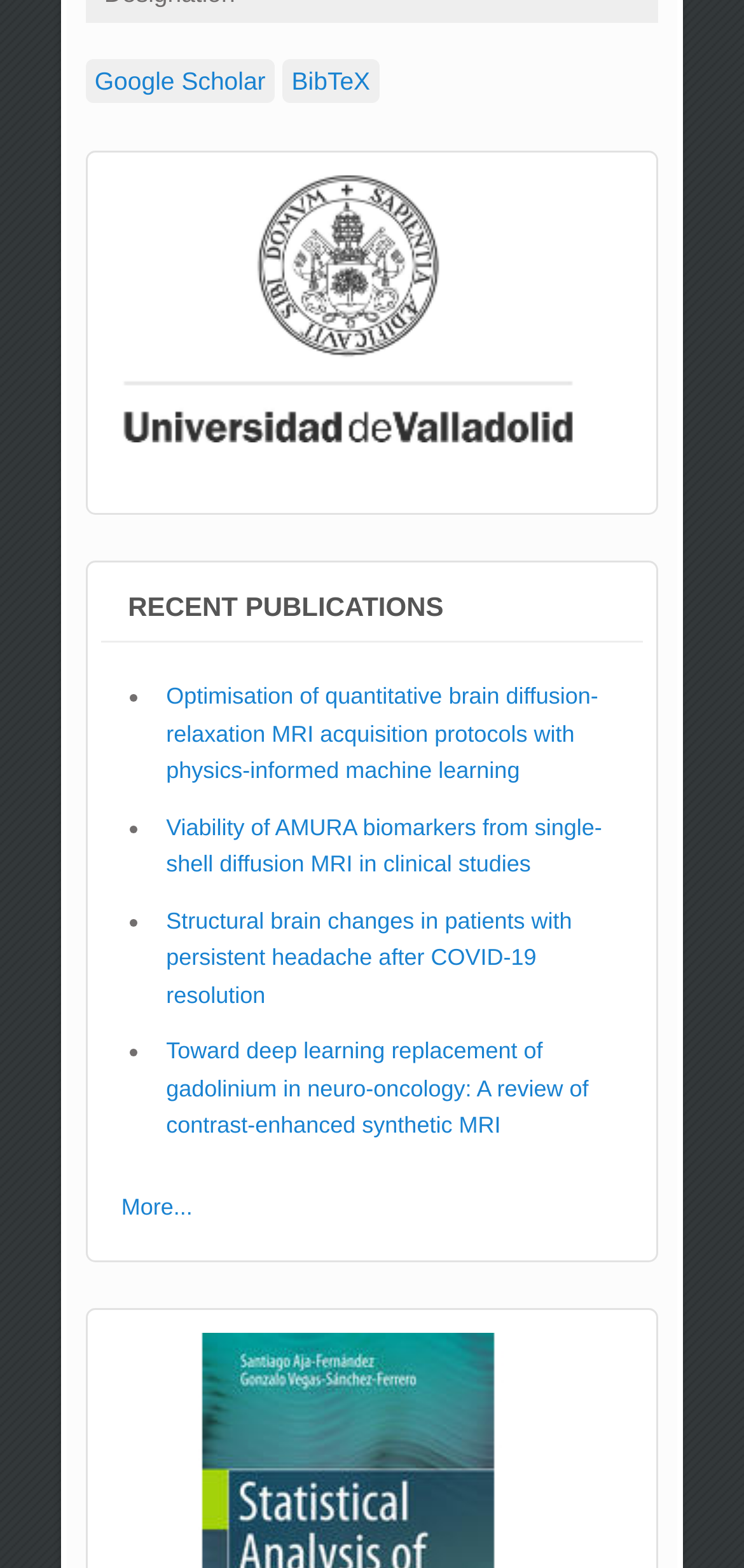Provide a single word or phrase to answer the given question: 
What is the logo at the top of the page?

UVA logo